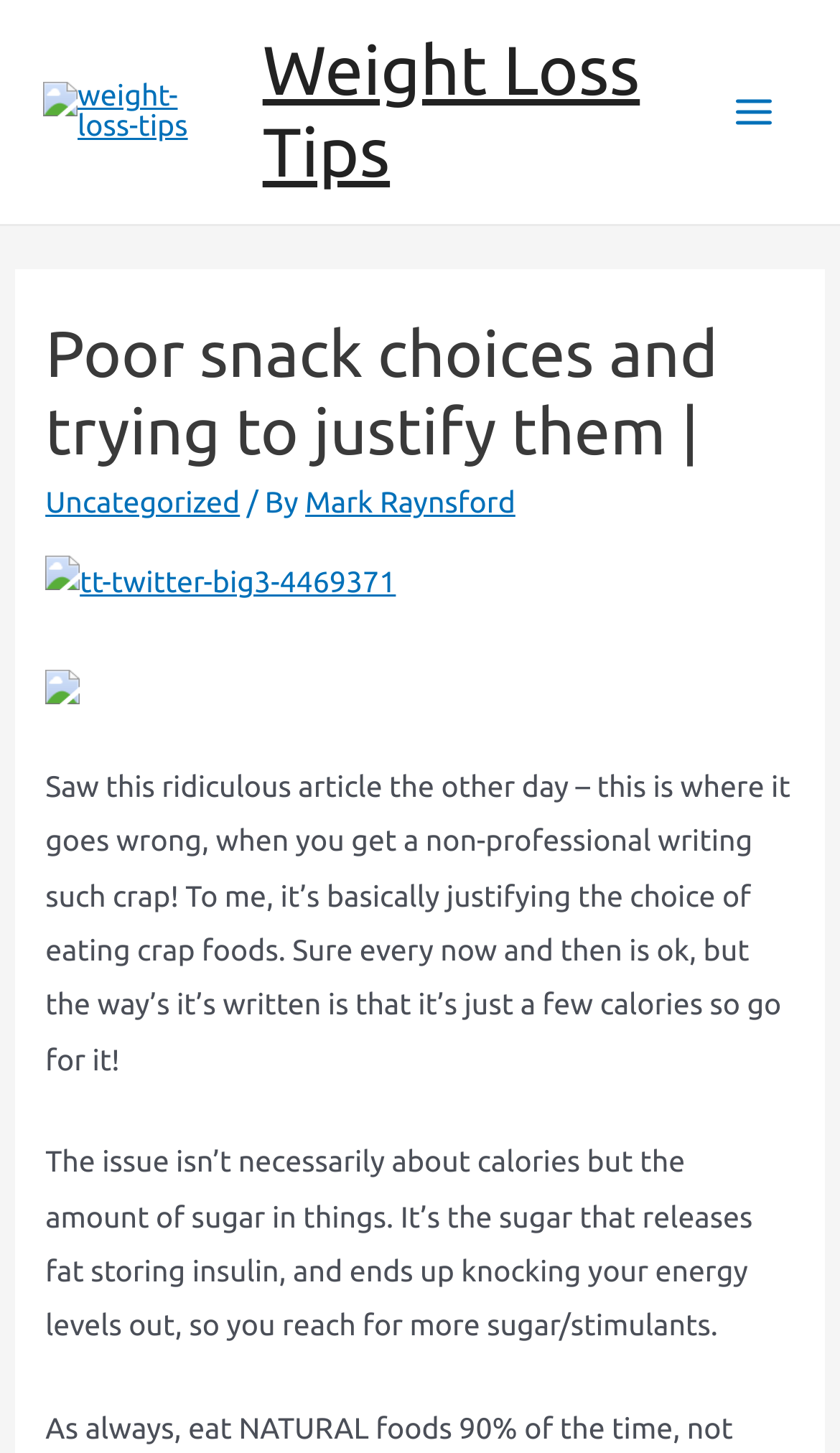What is the category of the article?
Please provide a comprehensive answer based on the visual information in the image.

I found the category of the article by looking at the header section of the webpage, where it says 'Uncategorized'.